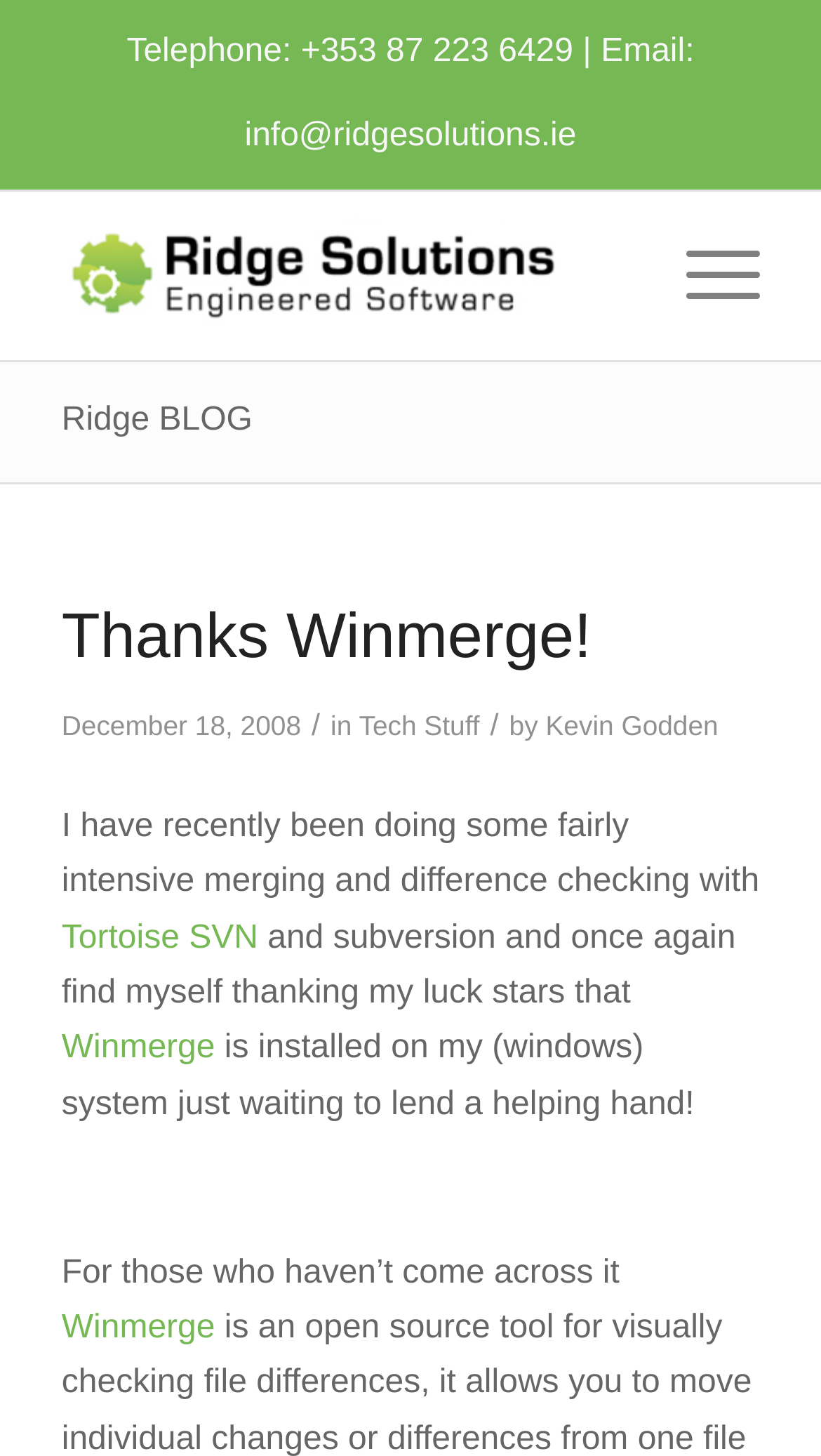Please determine the bounding box coordinates of the element's region to click in order to carry out the following instruction: "Visit Ridge Solutions website". The coordinates should be four float numbers between 0 and 1, i.e., [left, top, right, bottom].

[0.075, 0.132, 0.755, 0.247]